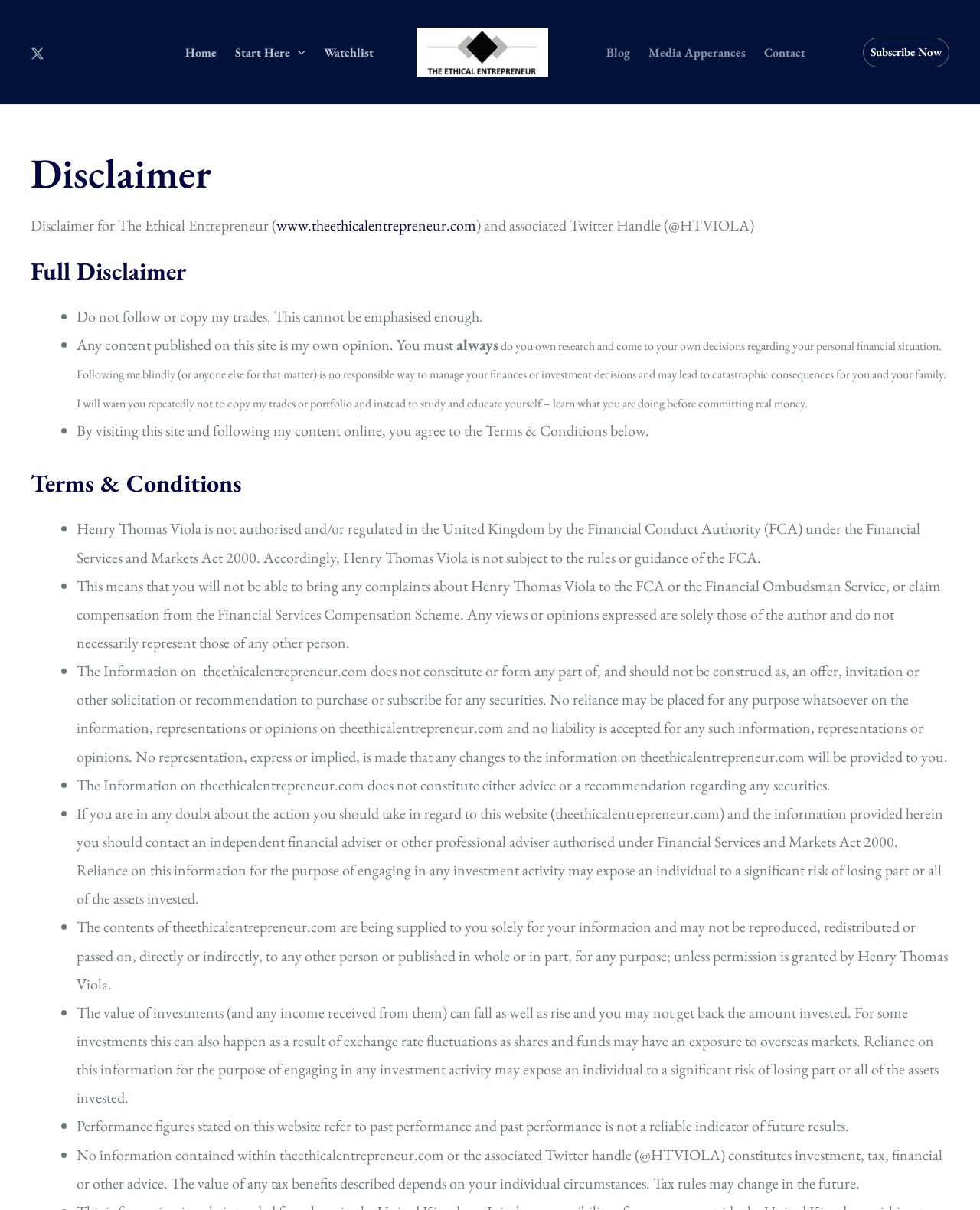What is the purpose of the website?
Give a one-word or short phrase answer based on the image.

Providing information and opinions